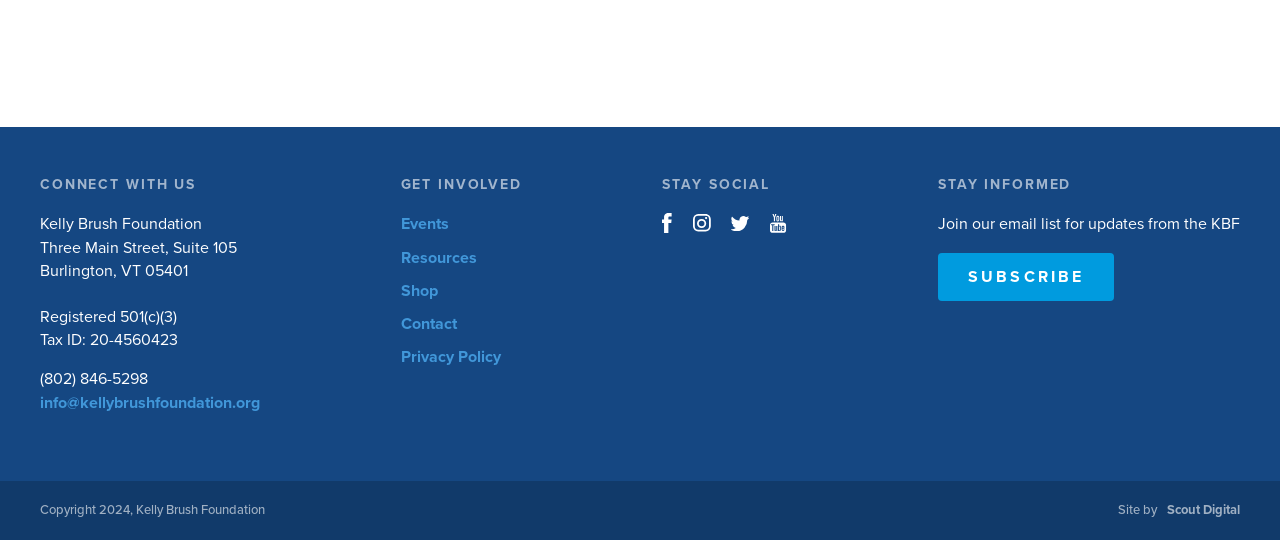Please answer the following question using a single word or phrase: 
How can I stay informed about the Kelly Brush Foundation?

Join the email list